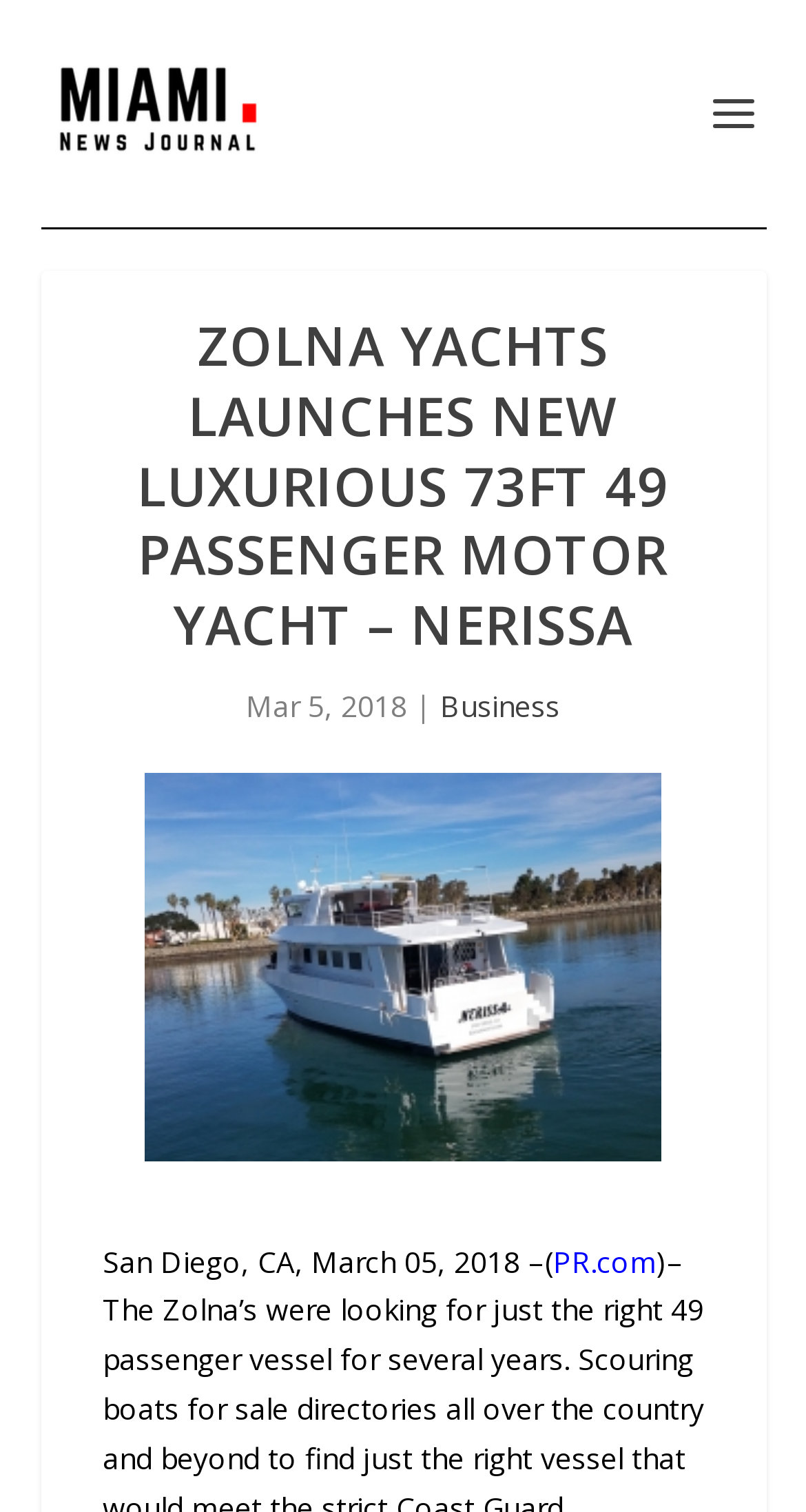Using the provided description alt="The Miami News Journal", find the bounding box coordinates for the UI element. Provide the coordinates in (top-left x, top-left y, bottom-right x, bottom-right y) format, ensuring all values are between 0 and 1.

[0.05, 0.041, 0.371, 0.109]